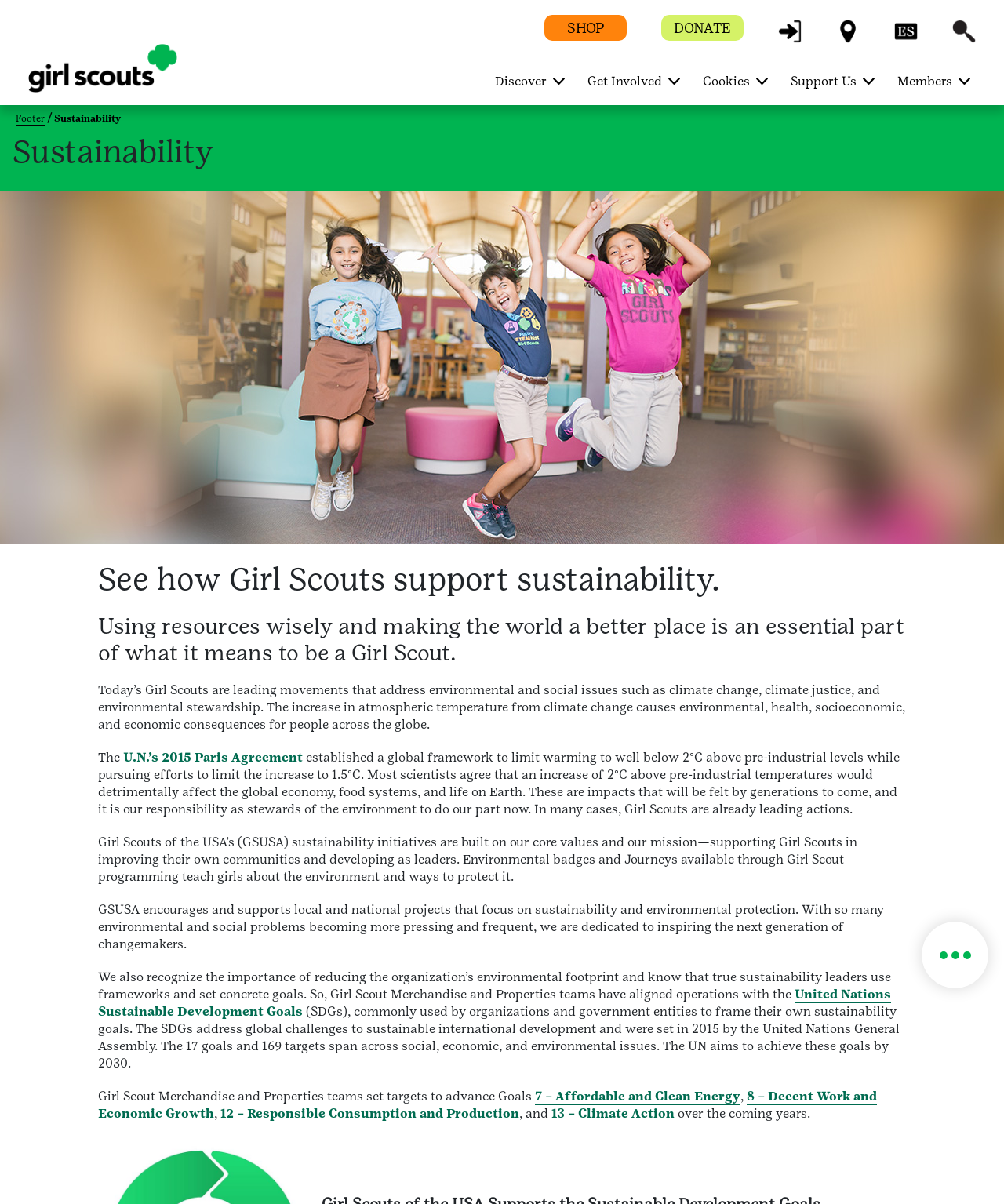Specify the bounding box coordinates of the element's area that should be clicked to execute the given instruction: "Click the 'Home' link". The coordinates should be four float numbers between 0 and 1, i.e., [left, top, right, bottom].

[0.028, 0.033, 0.177, 0.08]